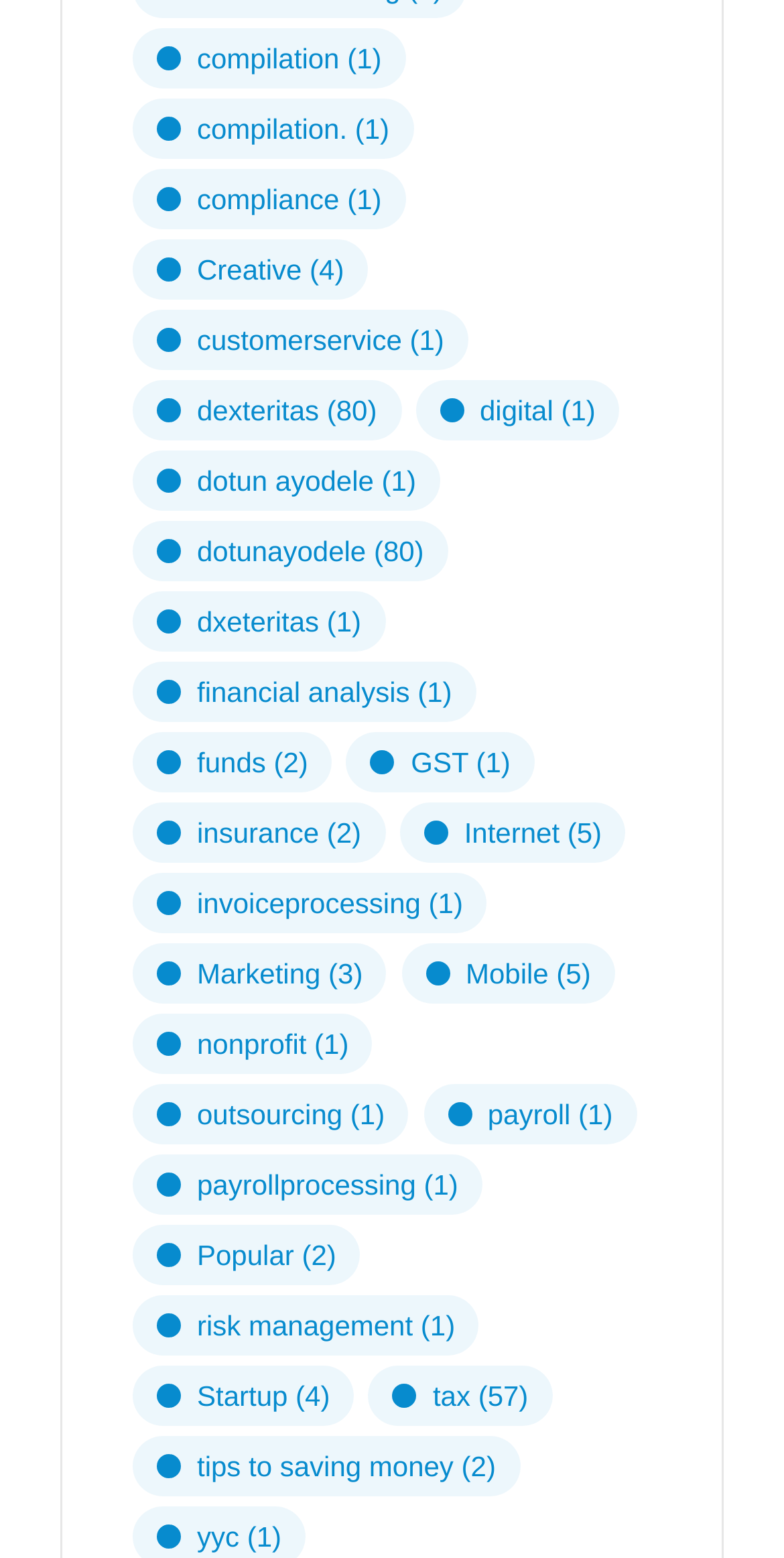Respond to the following question with a brief word or phrase:
What is the position of the category 'insurance' on the webpage?

middle